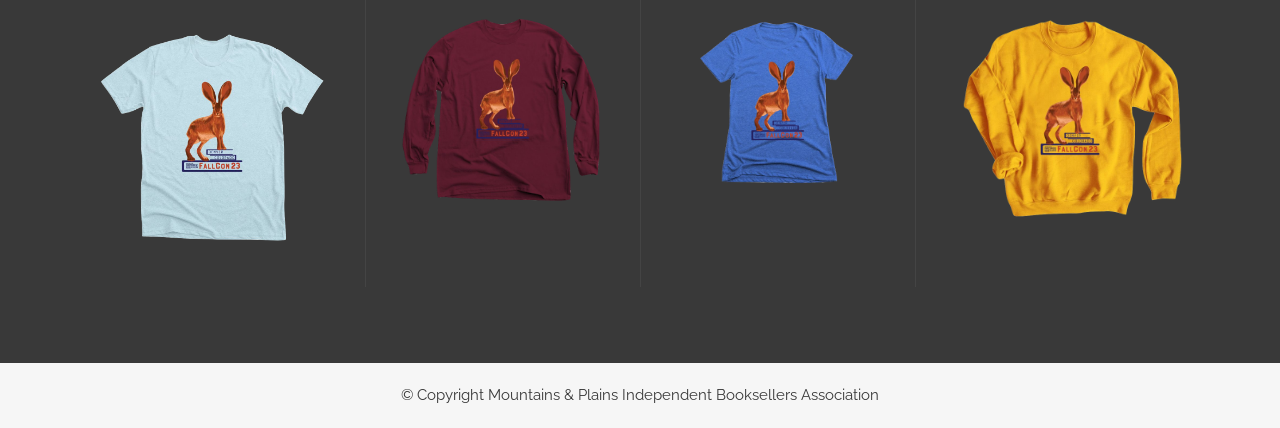What is the purpose of the links on the page?
Using the screenshot, give a one-word or short phrase answer.

To navigate to other pages